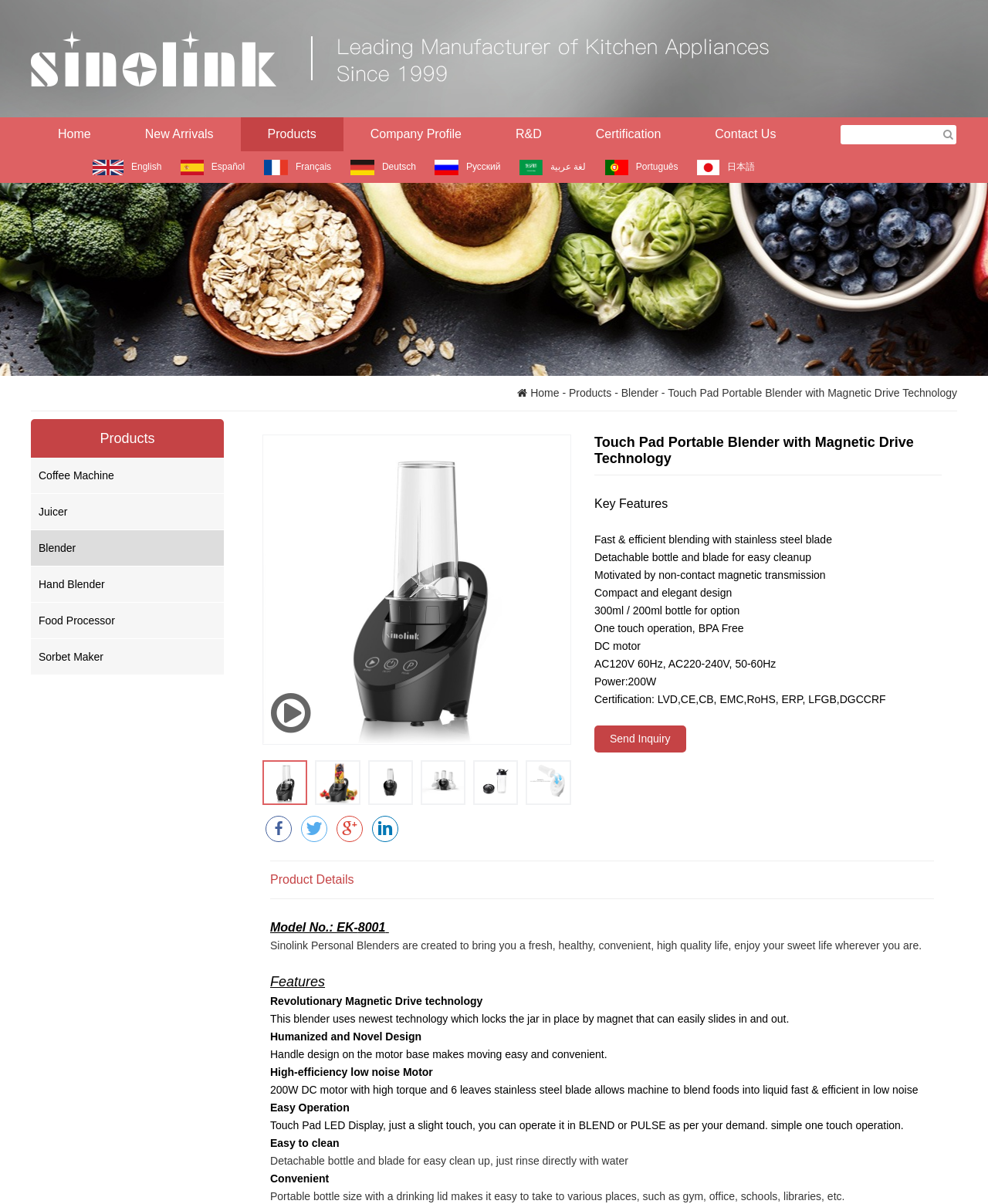What is the capacity of the bottle?
Please provide a single word or phrase as your answer based on the screenshot.

300ml / 200ml